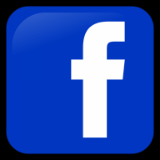Why do businesses use social media icons like this?
Refer to the image and give a detailed answer to the query.

Many businesses utilize social media icons like the Facebook logo to enhance their online presence and facilitate direct communication with their audience, fostering community engagement and brand loyalty.